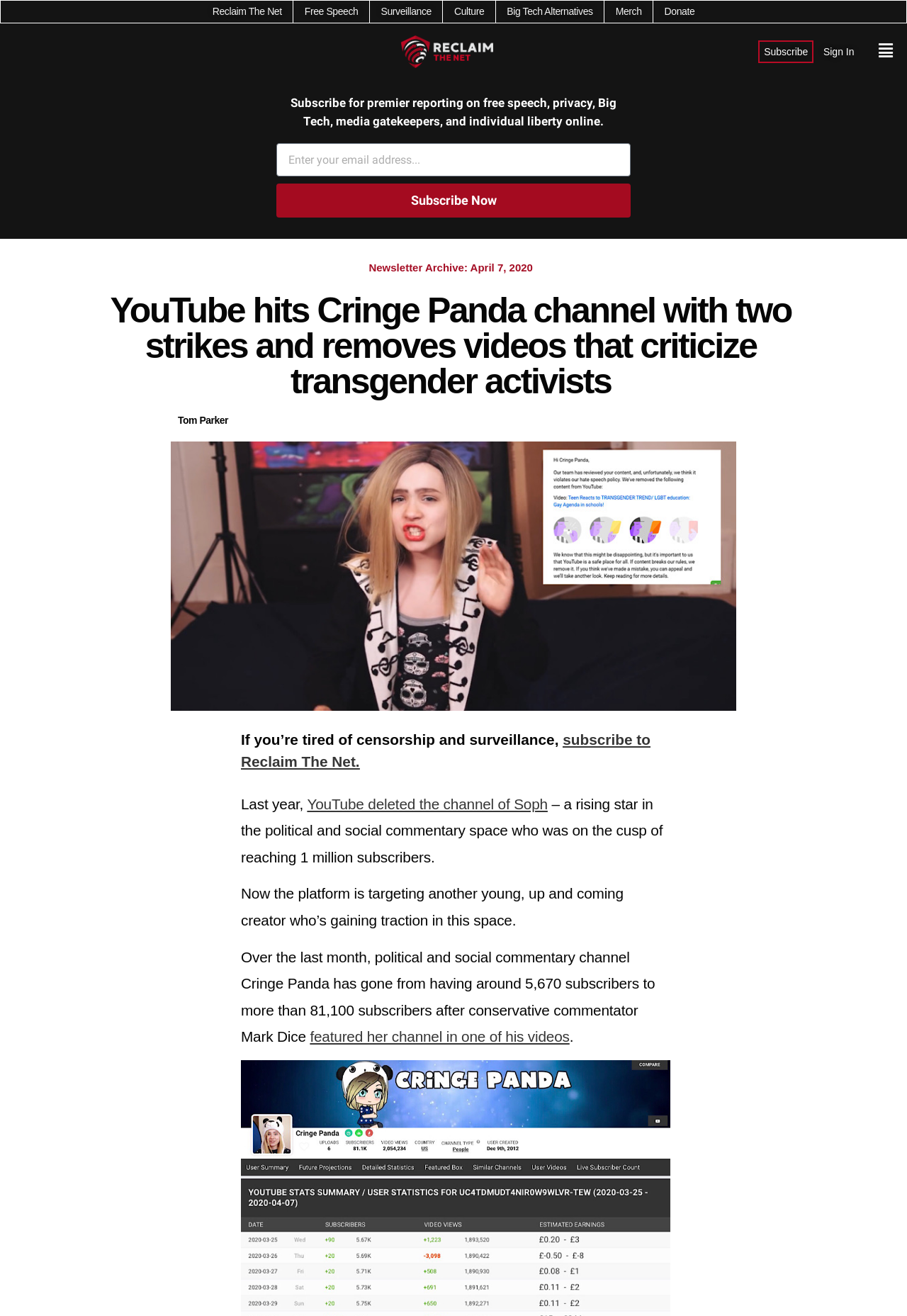Offer an extensive depiction of the webpage and its key elements.

This webpage appears to be a news article or blog post about YouTube's content moderation policies. At the top of the page, there are several links to different categories, including "Reclaim The Net", "Free Speech", "Surveillance", "Culture", "Big Tech Alternatives", "Merch", and "Donate". 

Below these links, there is a subscription box where users can enter their email address to receive newsletters. The box is accompanied by a brief description of the newsletter's content, which focuses on free speech, privacy, and Big Tech.

To the right of the subscription box, there are links to "Subscribe" and "Sign In" to the website. 

The main content of the webpage is an article with a heading that reads "YouTube hits Cringe Panda channel with two strikes and removes videos that criticize transgender activists". The article is written by Tom Parker and discusses YouTube's removal of videos from the Cringe Panda channel, which had gained popularity after being featured in a video by conservative commentator Mark Dice. The article also references a similar incident involving a channel called Soph, which was deleted by YouTube last year.

Throughout the article, there are links to other relevant articles or websites, including a link to subscribe to Reclaim The Net. The article is divided into several paragraphs, with a timestamp of April 7, 2020, at the top.